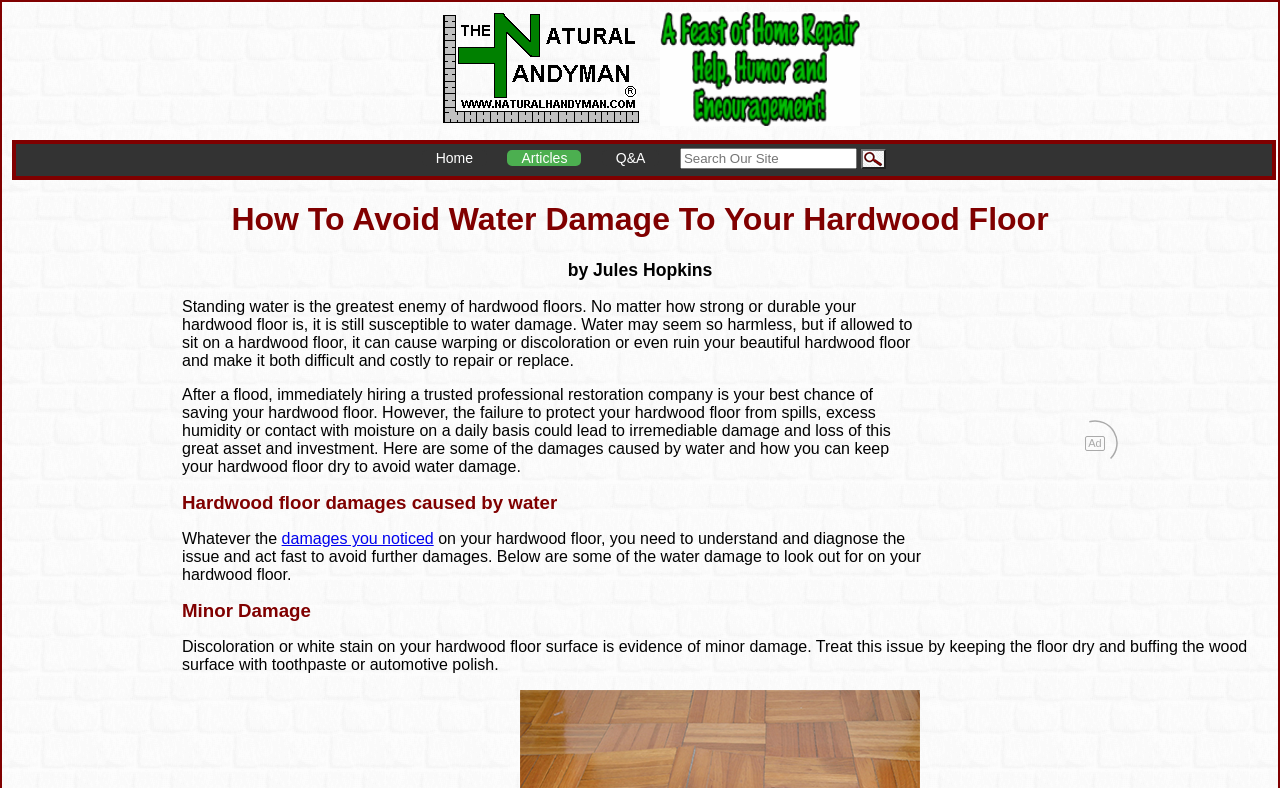Describe all the key features and sections of the webpage thoroughly.

This webpage is about techniques to protect hardwood floors from water damage. At the top, there is a logo of "Natural Handyman" and a tagline "A feast of home repair help, humor and encouragement". Below the logo, there are navigation links to "Home", "Articles", "Q&A", and a search box with a button. 

The main content of the webpage starts with a heading "How To Avoid Water Damage To Your Hardwood Floor" followed by the author's name "Jules Hopkins". There is an advertisement on the right side of the author's name. 

The article begins by explaining the importance of protecting hardwood floors from water damage, stating that standing water is the greatest enemy of hardwood floors. It then provides information on how to save a hardwood floor after a flood and the importance of daily protection from spills, excess humidity, and moisture. 

The article is divided into sections, with headings such as "Hardwood floor damages caused by water" and "Minor Damage". The sections provide detailed information on the damages caused by water and how to diagnose and treat them. For example, it explains that discoloration or white stains on the hardwood floor surface are signs of minor damage and can be treated by keeping the floor dry and buffing the wood surface with toothpaste or automotive polish. 

There are two images on the webpage, one on the top right corner and another at the bottom left corner, but their contents are not described.